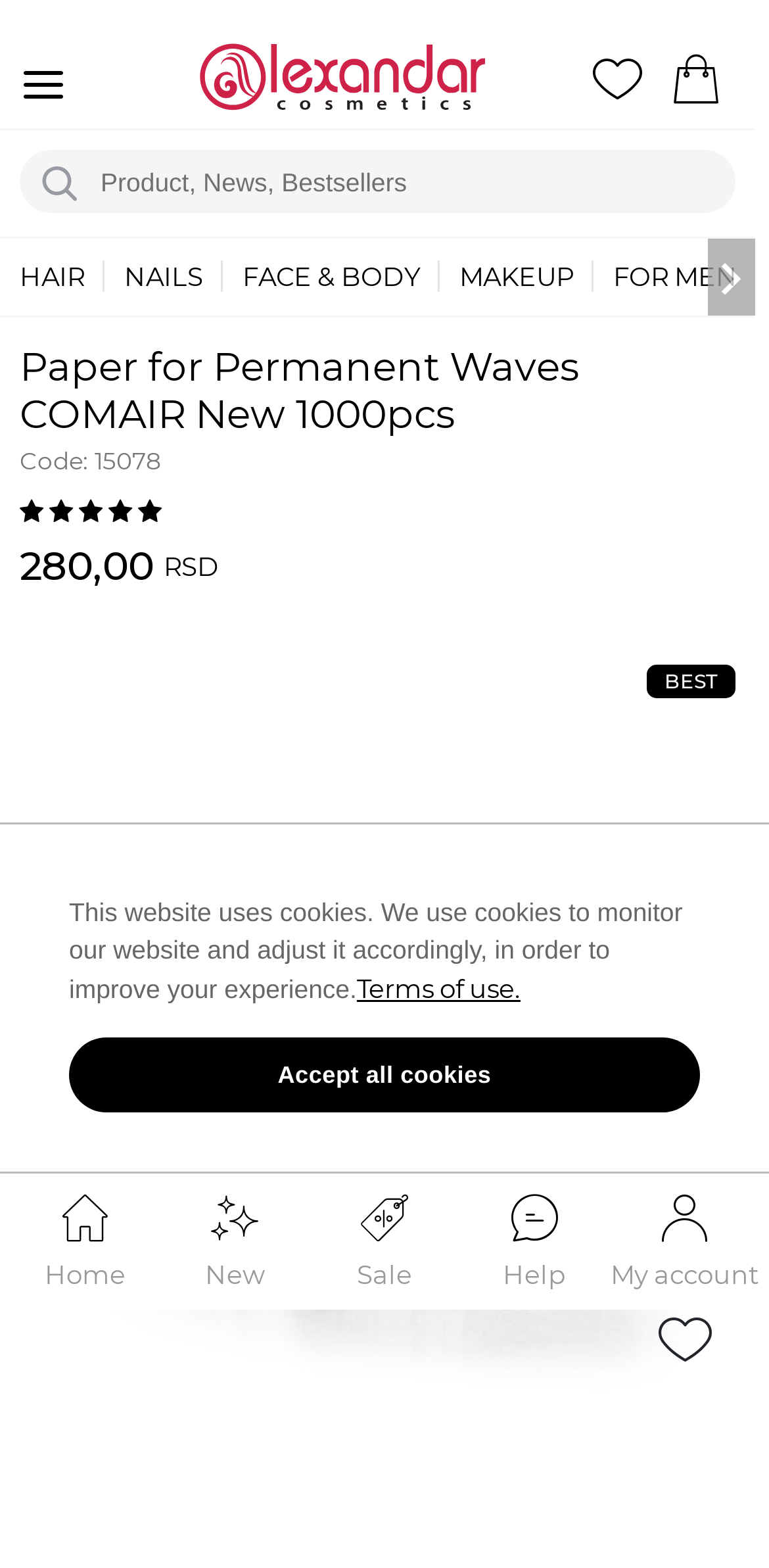Locate and extract the headline of this webpage.

Paper for Permanent Waves COMAIR New 1000pcs